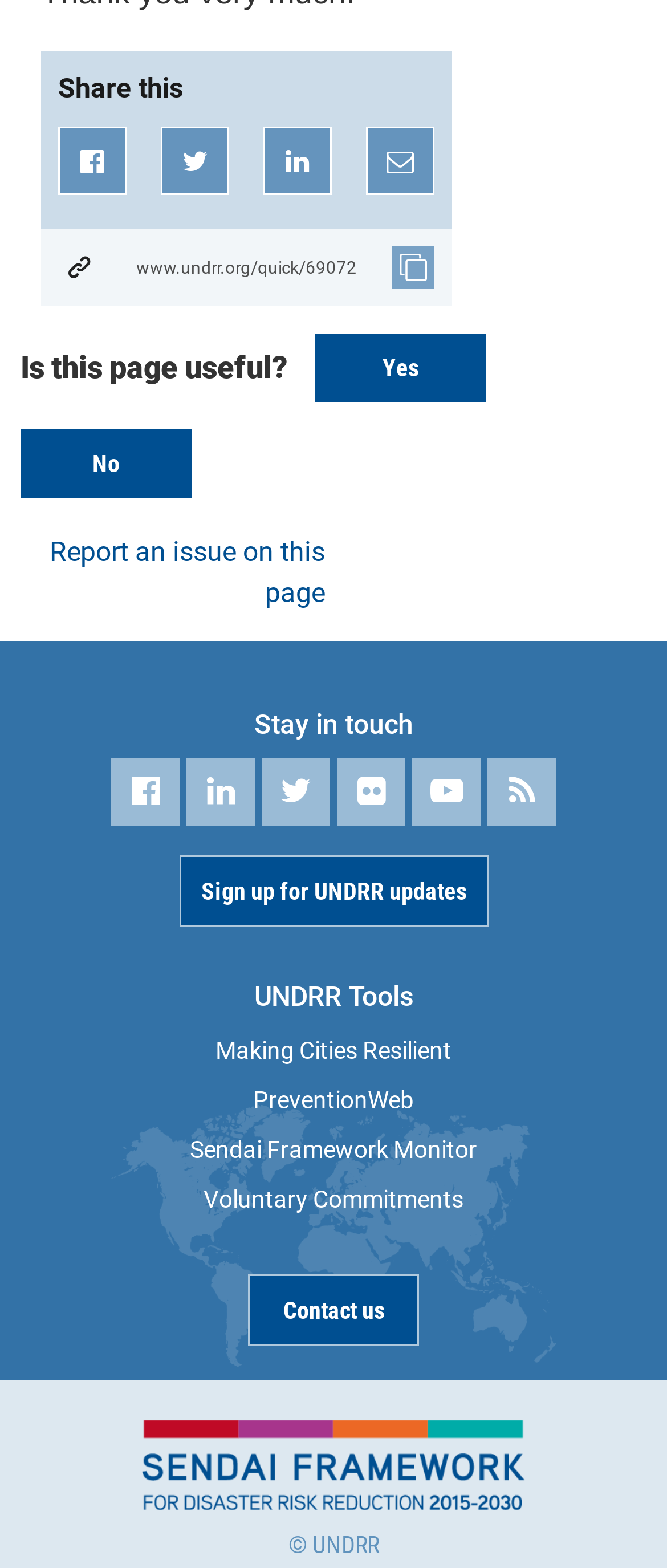What is the last link at the bottom of the page?
Make sure to answer the question with a detailed and comprehensive explanation.

I scrolled down to the bottom of the page and found the last link, which is a copyright notice '© UNDRR'.